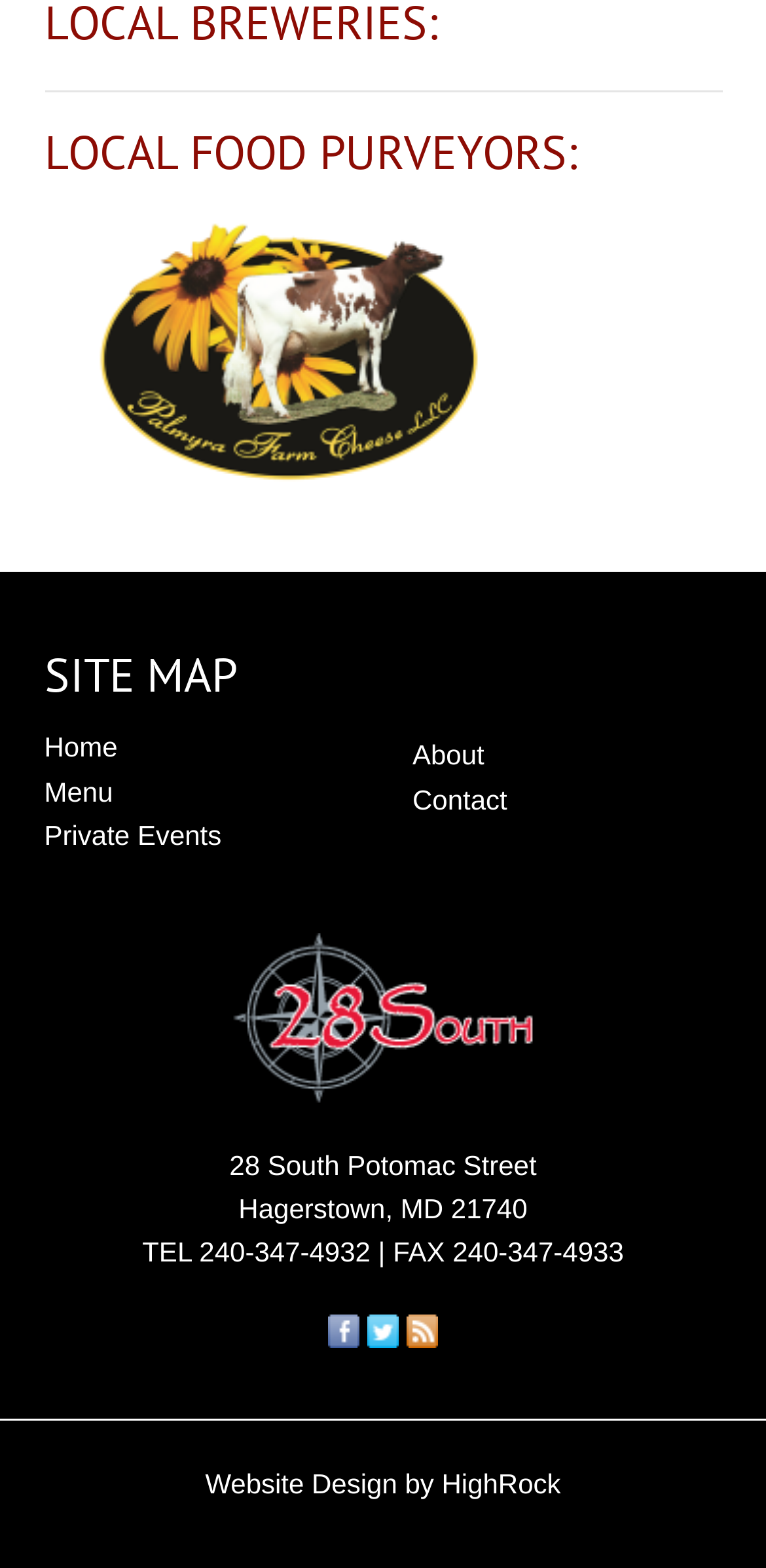What is the address of 28 South?
Please provide a comprehensive answer to the question based on the webpage screenshot.

The webpage has static text '28 South Potomac Street' and 'Hagerstown, MD 21740', which together form the address of 28 South.